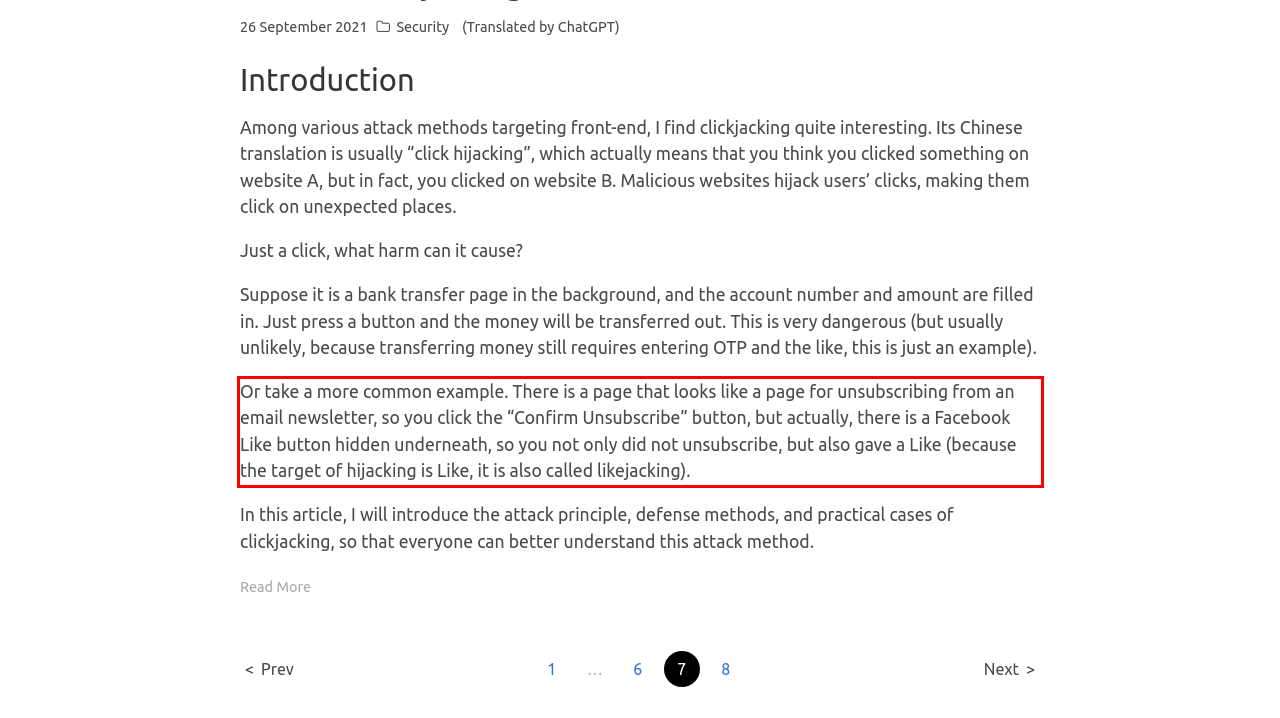You are looking at a screenshot of a webpage with a red rectangle bounding box. Use OCR to identify and extract the text content found inside this red bounding box.

Or take a more common example. There is a page that looks like a page for unsubscribing from an email newsletter, so you click the “Confirm Unsubscribe” button, but actually, there is a Facebook Like button hidden underneath, so you not only did not unsubscribe, but also gave a Like (because the target of hijacking is Like, it is also called likejacking).